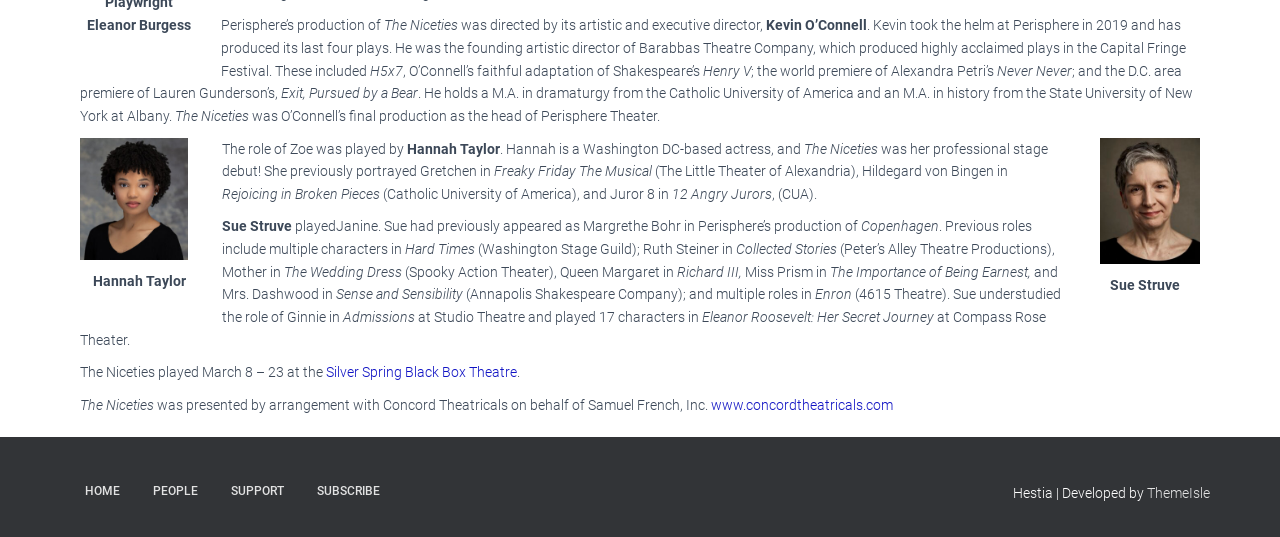Find the bounding box coordinates of the element I should click to carry out the following instruction: "View the image of Hannah Taylor".

[0.062, 0.256, 0.147, 0.484]